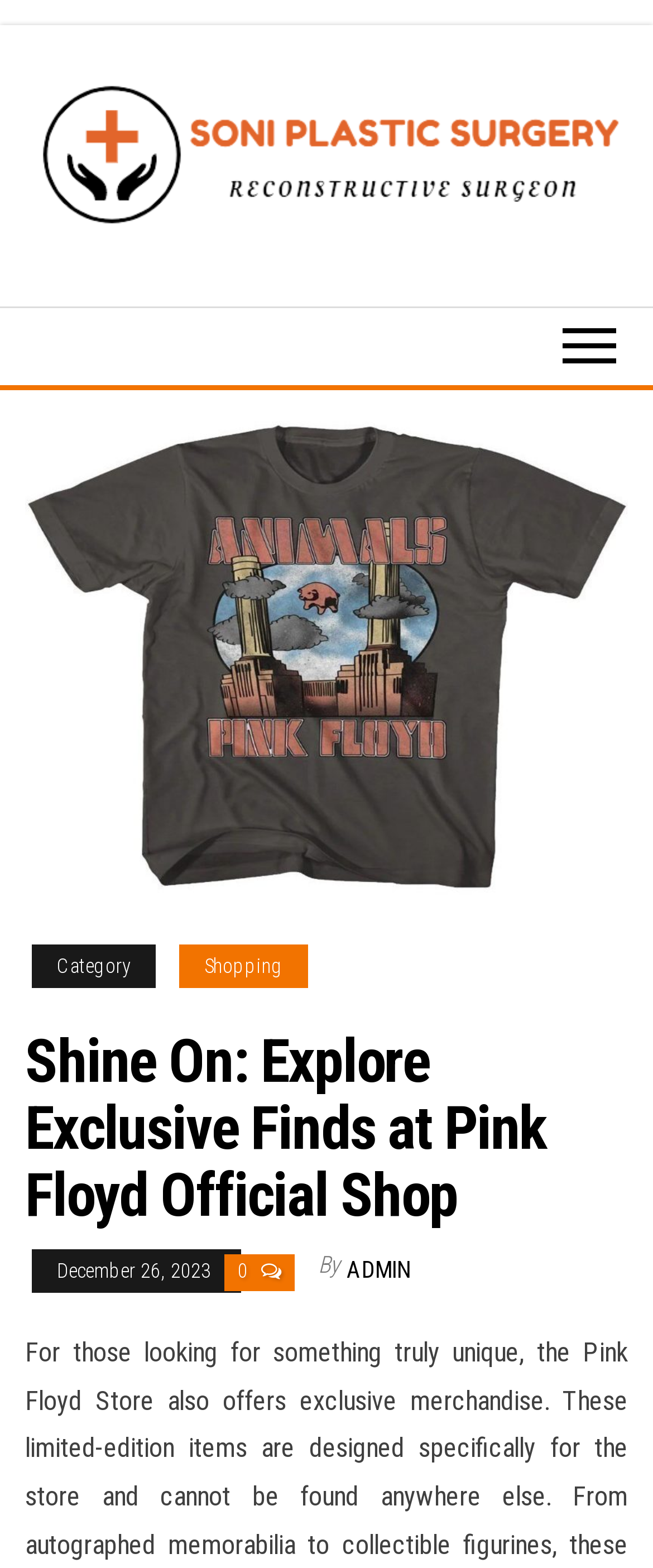Using the format (top-left x, top-left y, bottom-right x, bottom-right y), provide the bounding box coordinates for the described UI element. All values should be floating point numbers between 0 and 1: Shopping

[0.274, 0.602, 0.472, 0.63]